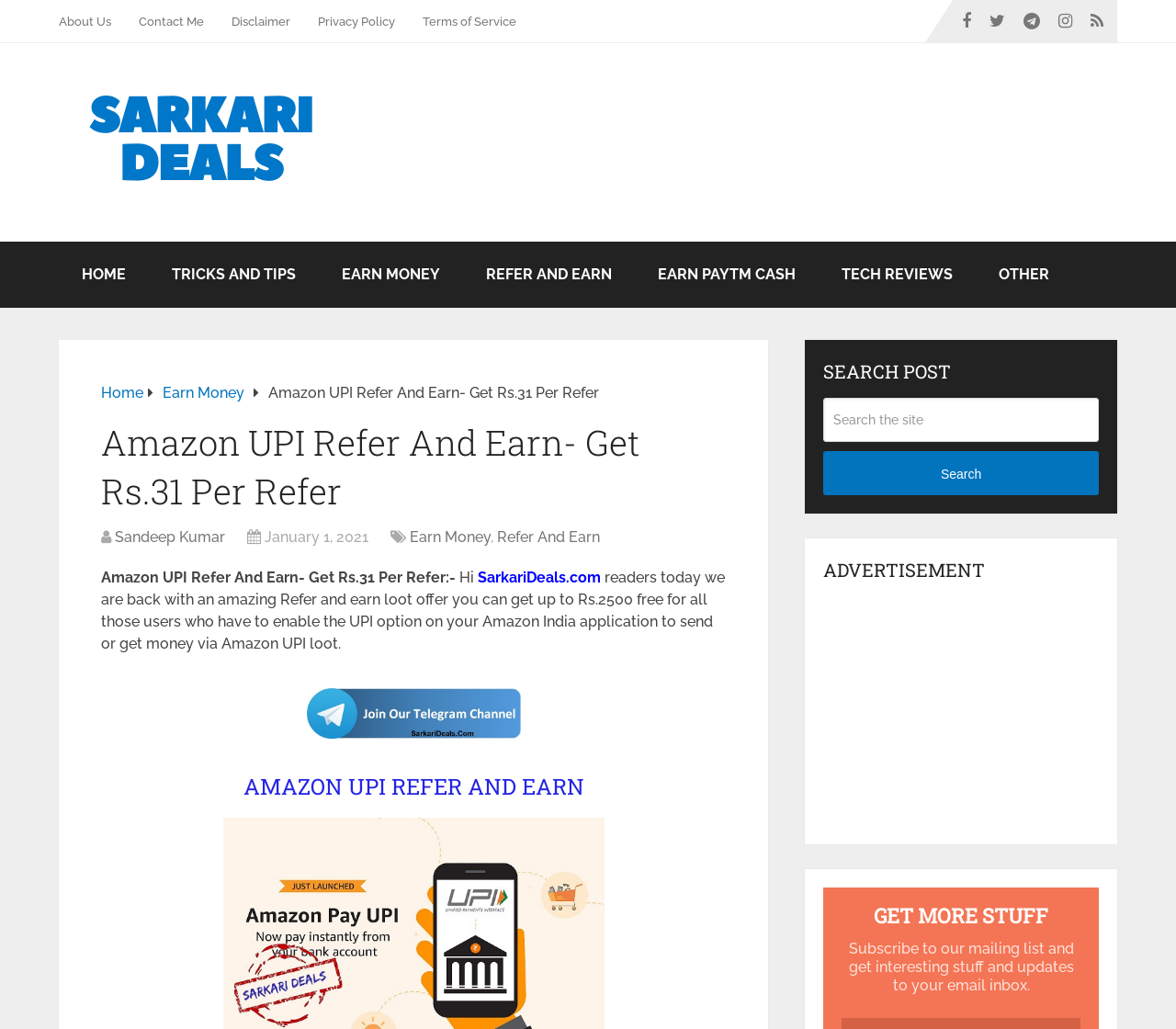Using the details in the image, give a detailed response to the question below:
What is the purpose of the search bar?

The purpose of the search bar can be inferred from the placeholder text 'Search the site' and the search button next to it. This suggests that the search bar is intended for users to search for content within the website.